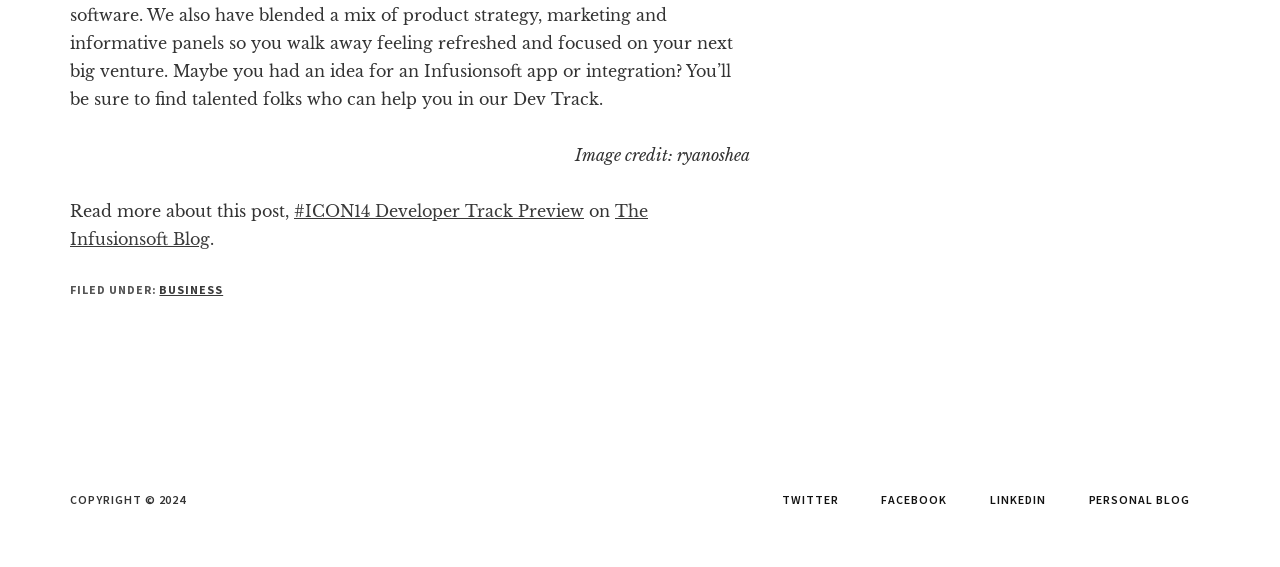What is the category of the post?
Based on the image, answer the question in a detailed manner.

The static text 'FILED UNDER:' is followed by a link 'BUSINESS', indicating that the category of the post is BUSINESS.